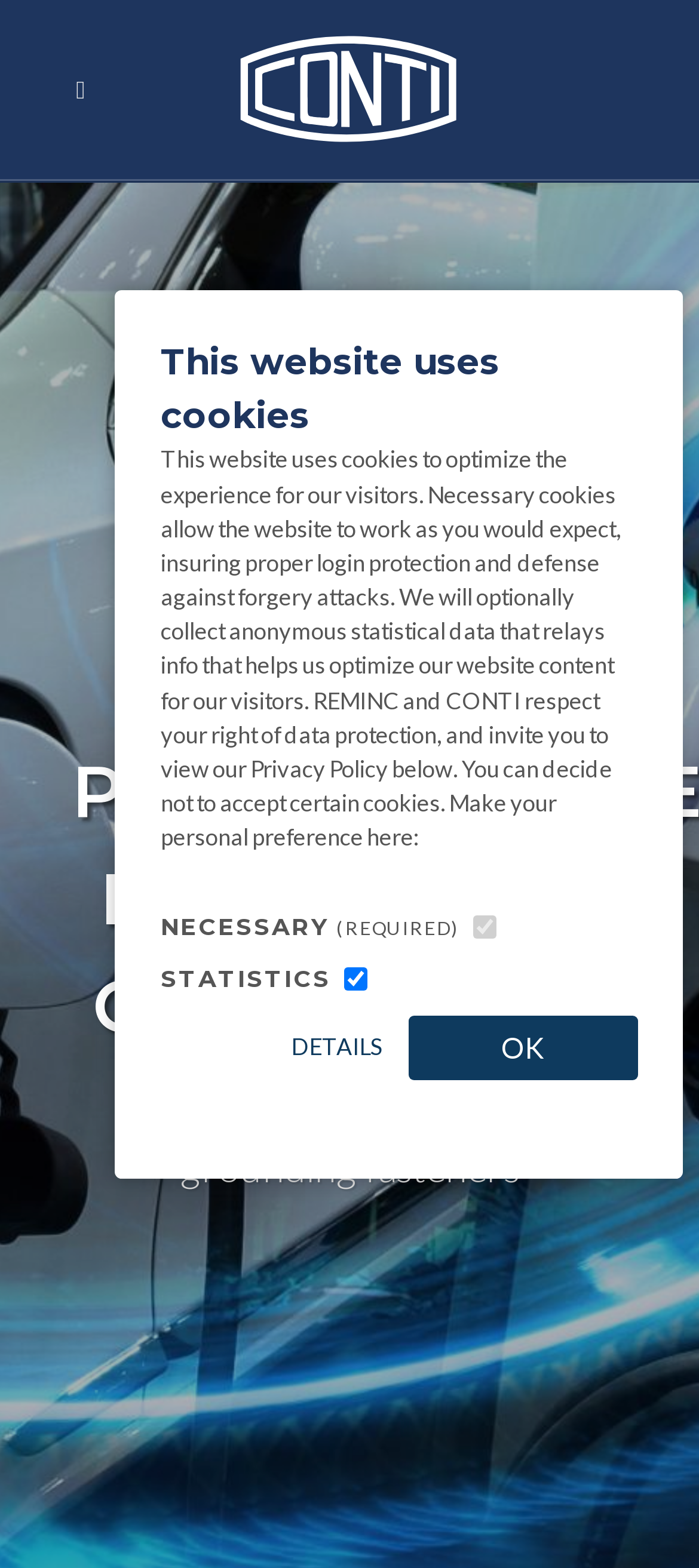Give a succinct answer to this question in a single word or phrase: 
How many types of cookies can be accepted?

2